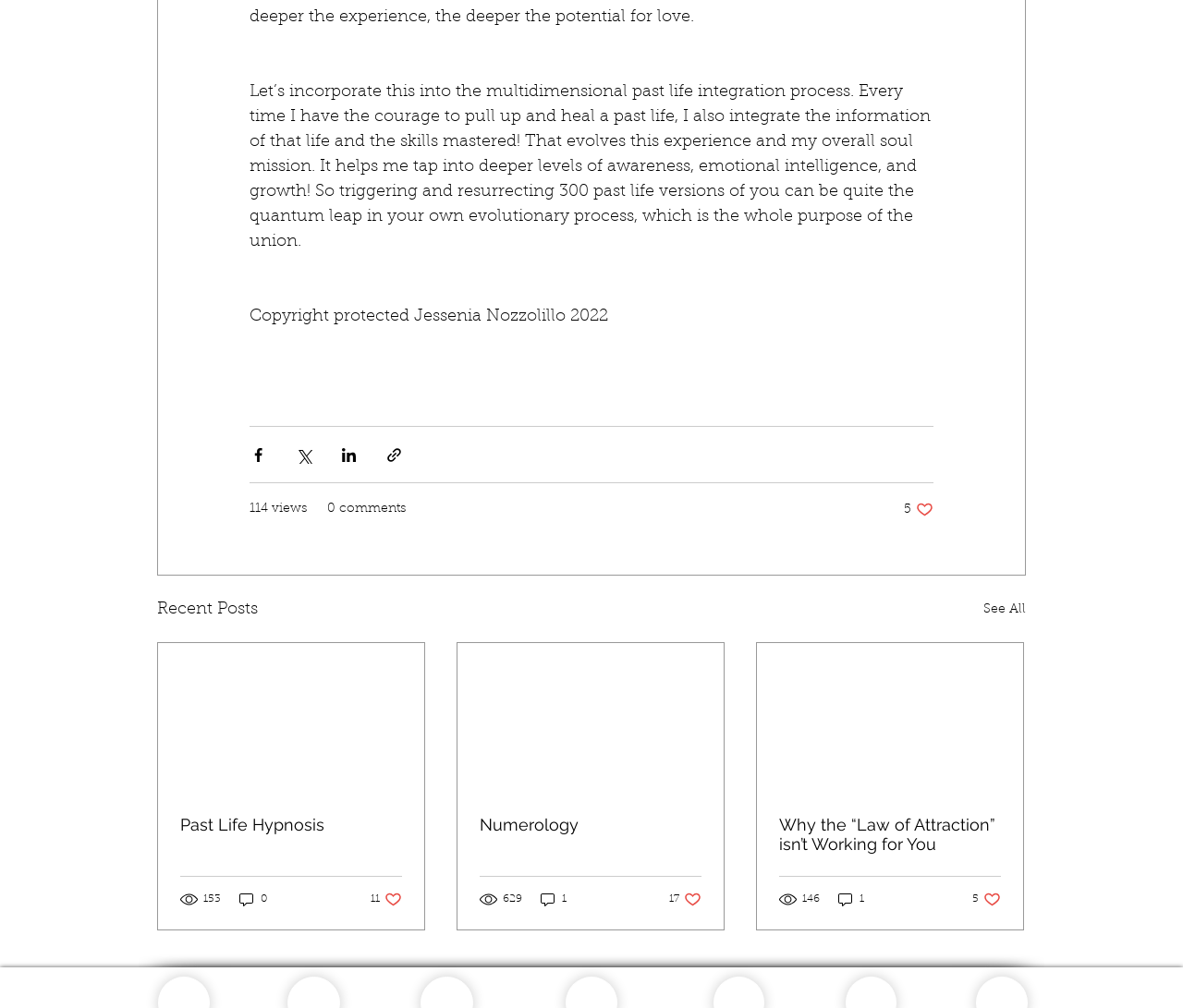Please give the bounding box coordinates of the area that should be clicked to fulfill the following instruction: "See all recent posts". The coordinates should be in the format of four float numbers from 0 to 1, i.e., [left, top, right, bottom].

[0.831, 0.593, 0.867, 0.619]